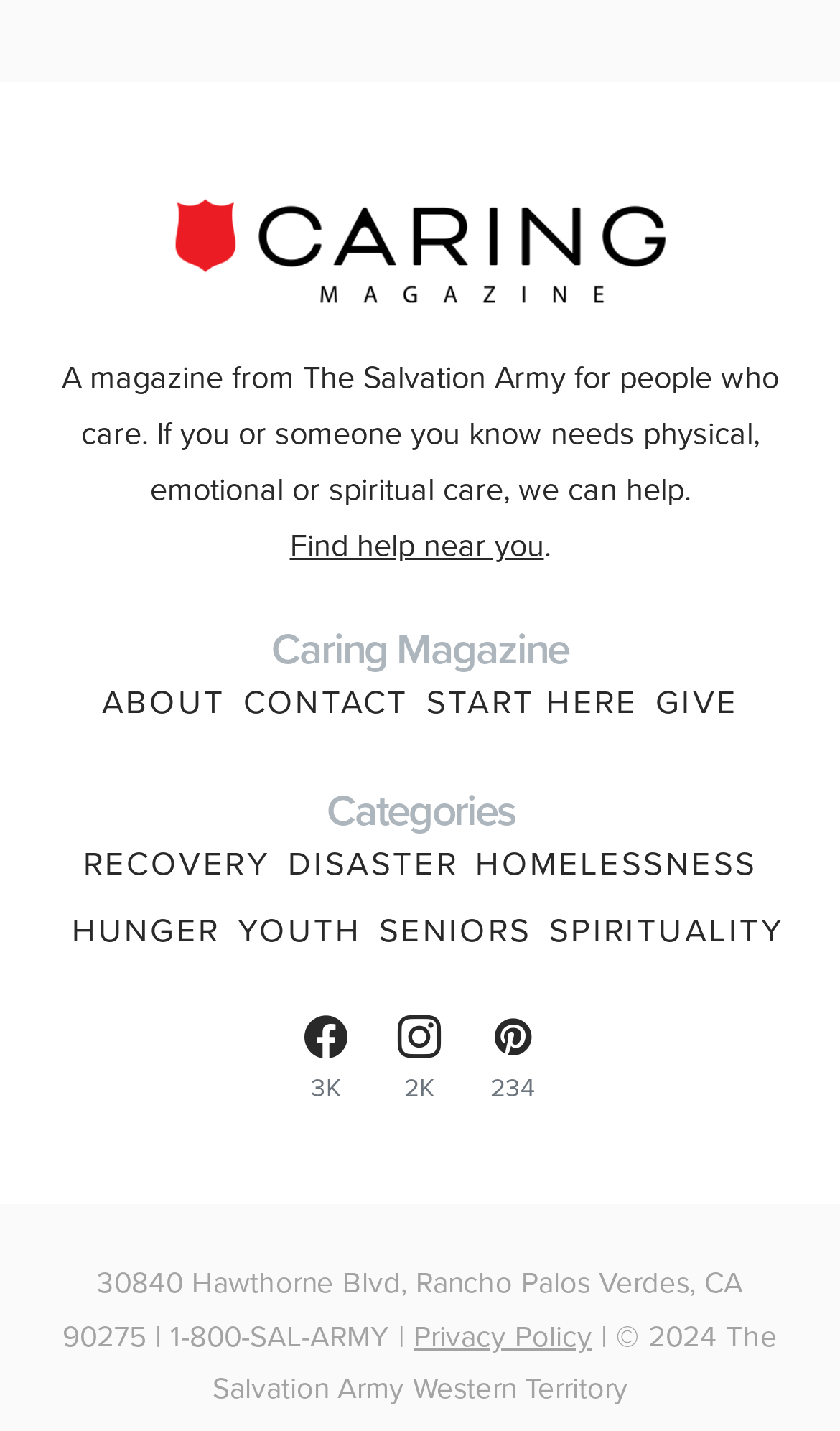Pinpoint the bounding box coordinates of the area that must be clicked to complete this instruction: "Add to cart".

None